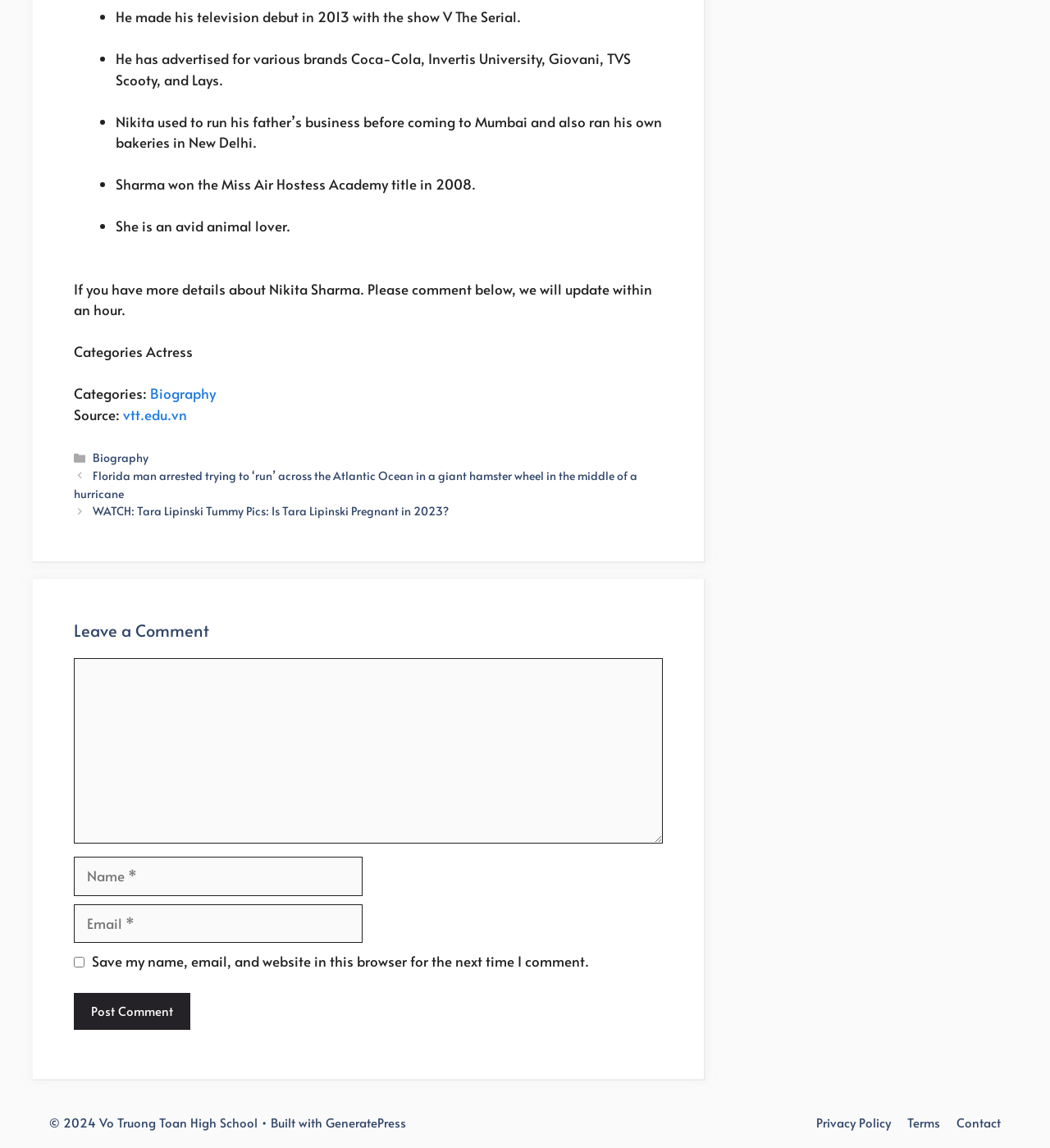Determine the bounding box coordinates of the clickable region to carry out the instruction: "Click the 'Privacy Policy' link".

[0.777, 0.97, 0.848, 0.985]